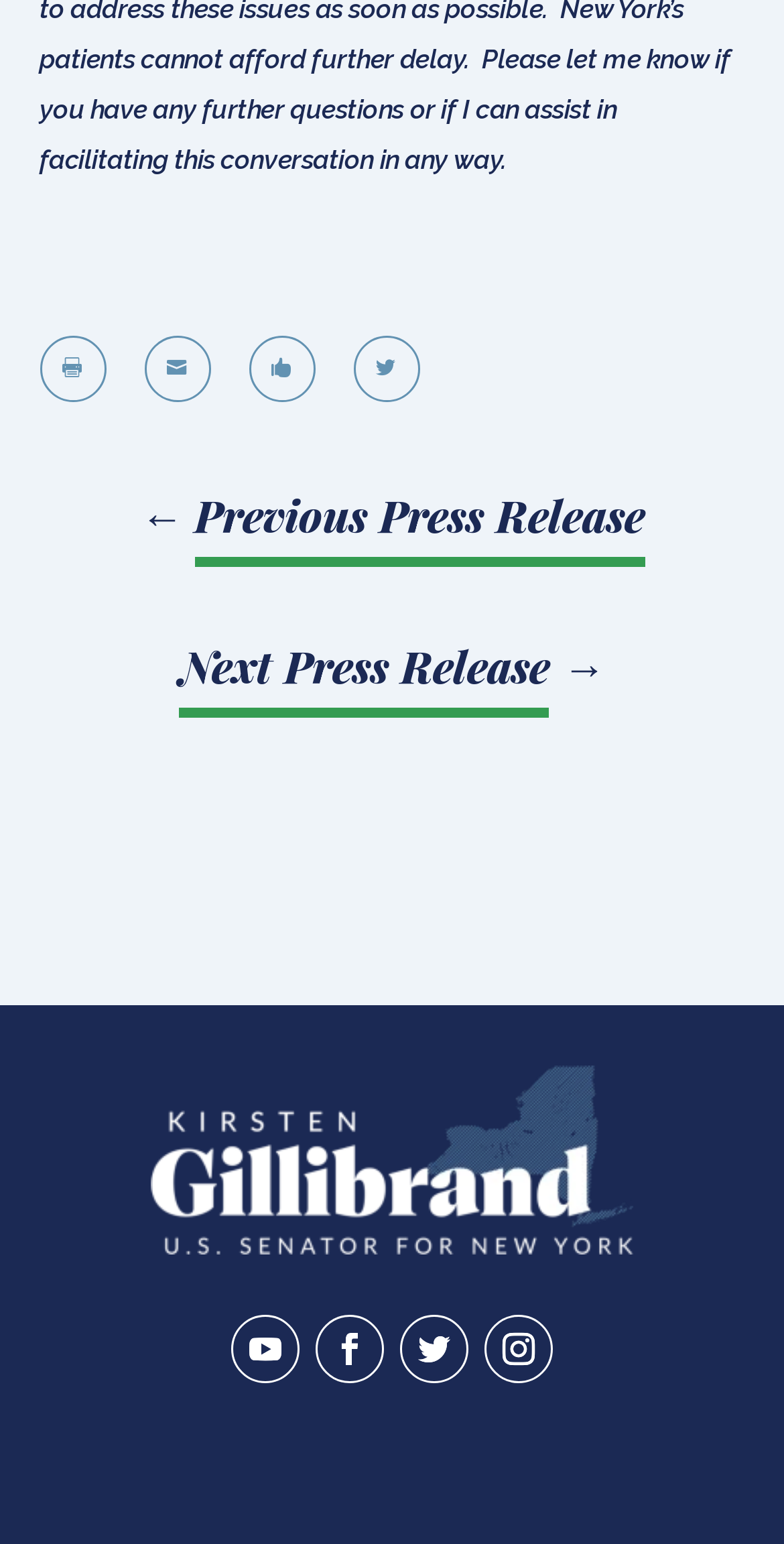Determine the bounding box coordinates of the clickable element to complete this instruction: "Click the link with the icon ''". Provide the coordinates in the format of four float numbers between 0 and 1, [left, top, right, bottom].

[0.317, 0.217, 0.401, 0.26]